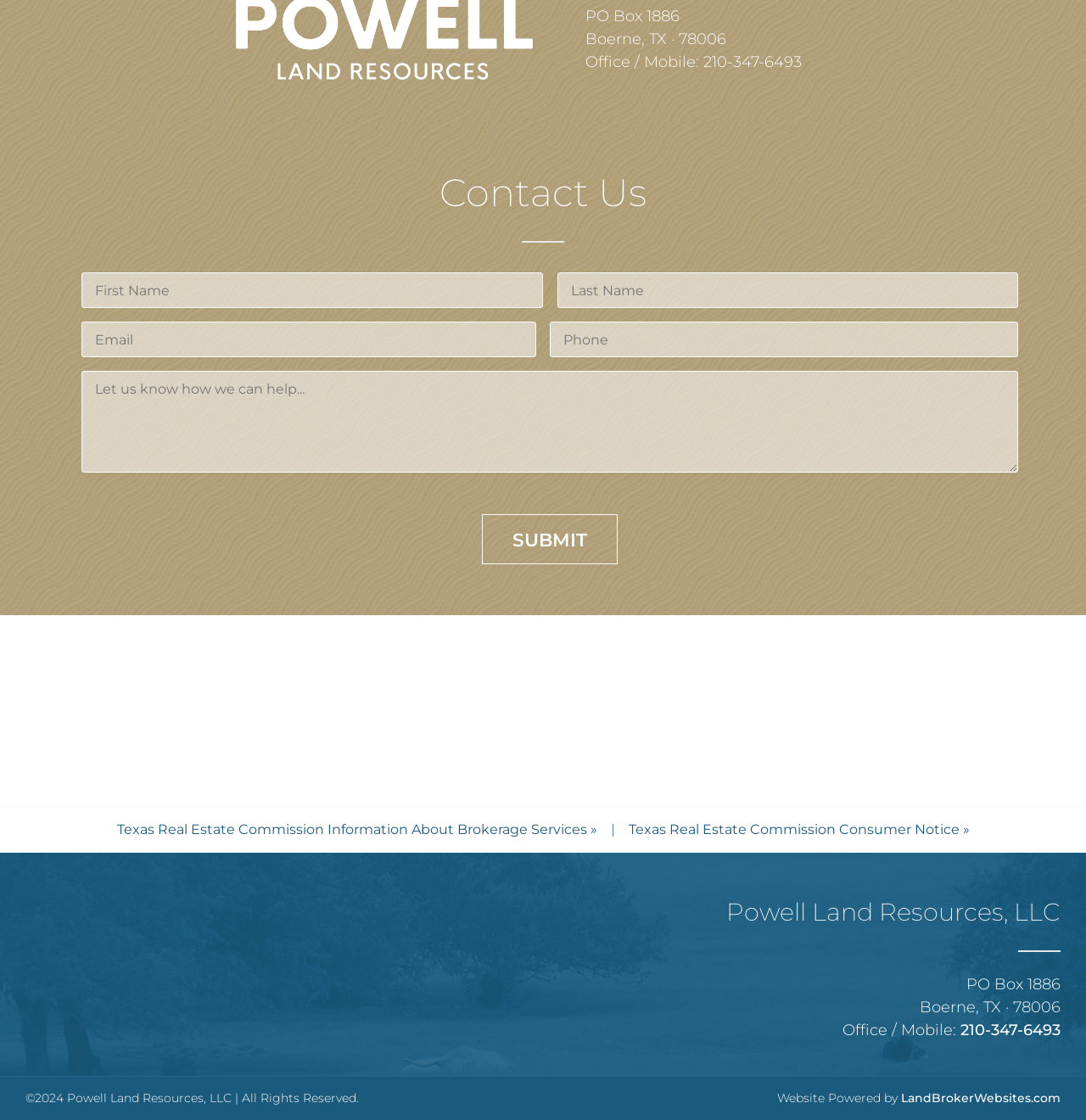Refer to the screenshot and answer the following question in detail:
What is the phone number to contact the office?

I found the phone number by looking at the static text element that says 'Office / Mobile: 210-347-6493'.